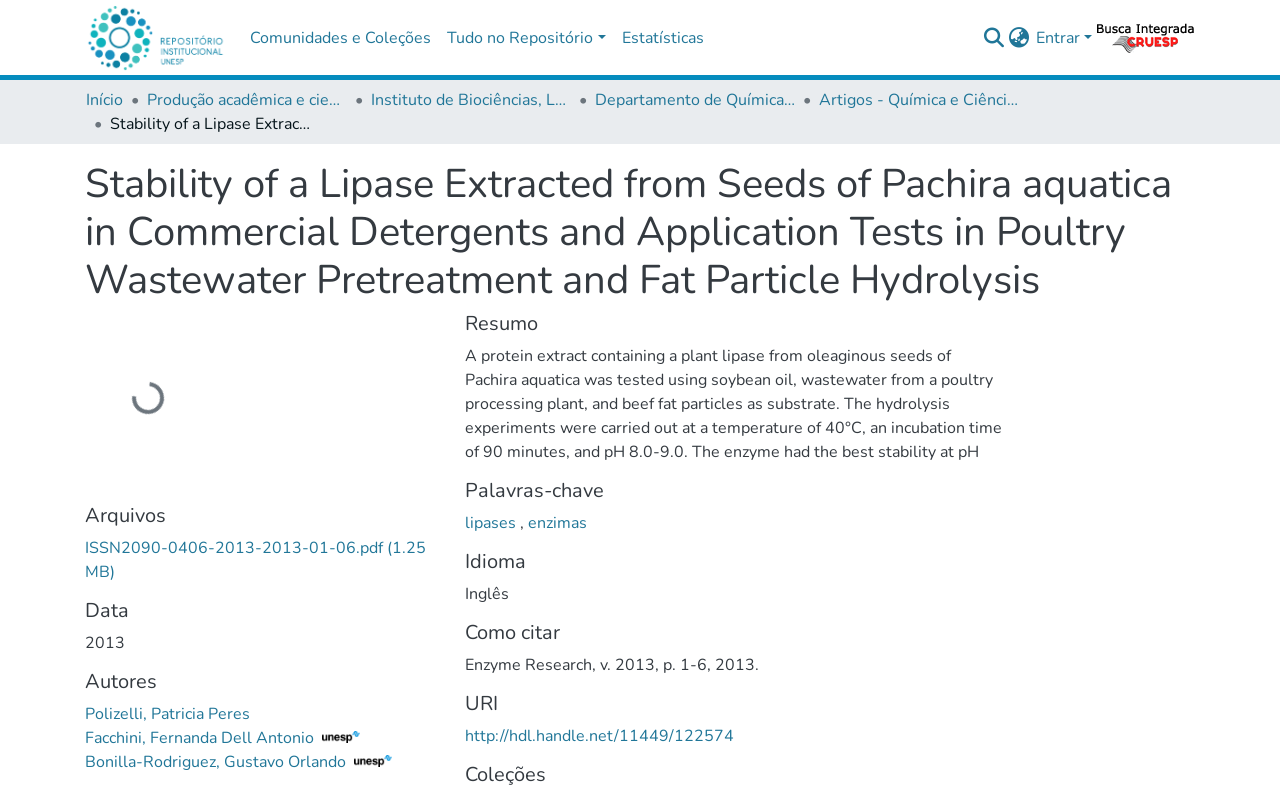What is the language of the article?
Use the screenshot to answer the question with a single word or phrase.

Inglês